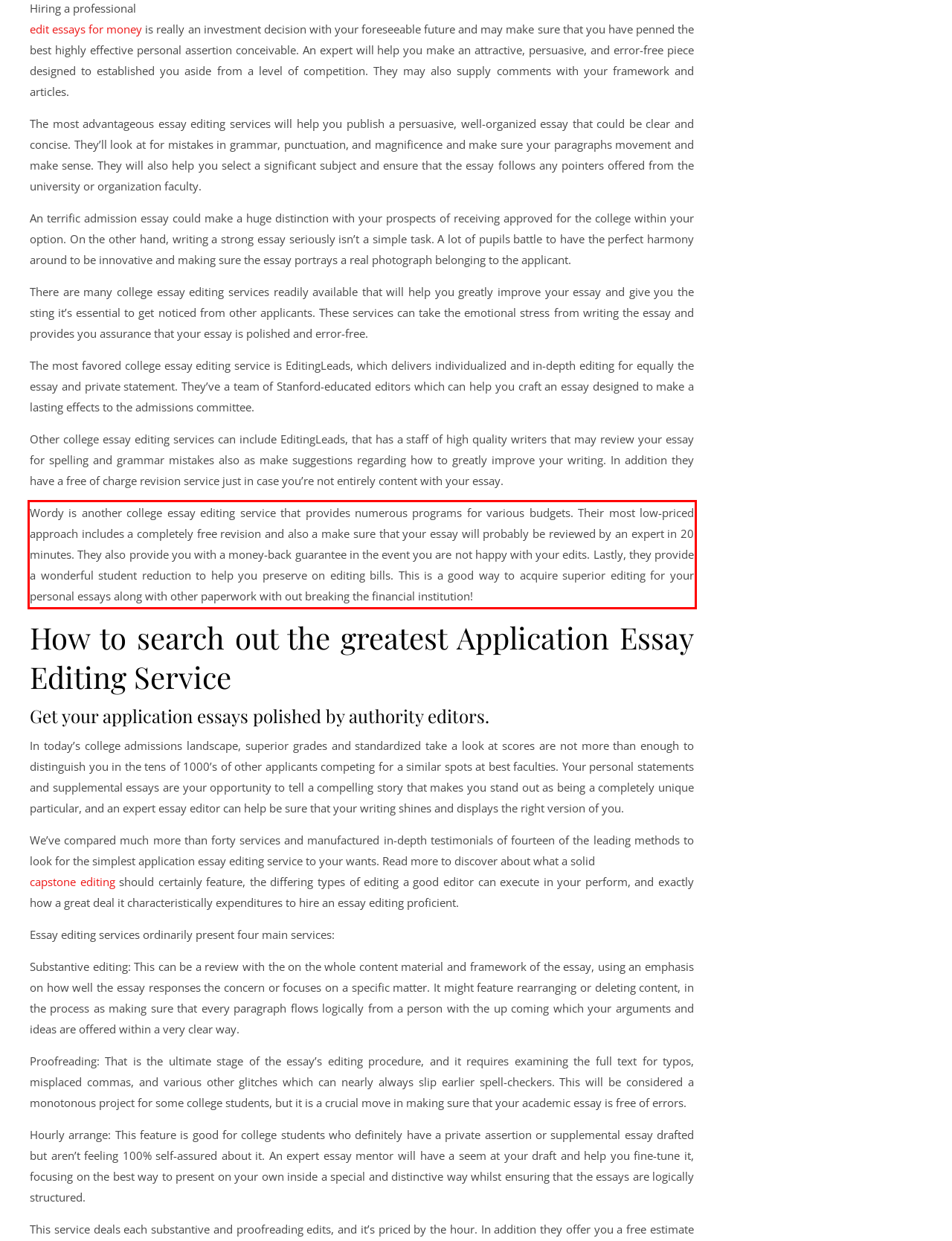Please identify and extract the text from the UI element that is surrounded by a red bounding box in the provided webpage screenshot.

Wordy is another college essay editing service that provides numerous programs for various budgets. Their most low-priced approach includes a completely free revision and also a make sure that your essay will probably be reviewed by an expert in 20 minutes. They also provide you with a money-back guarantee in the event you are not happy with your edits. Lastly, they provide a wonderful student reduction to help you preserve on editing bills. This is a good way to acquire superior editing for your personal essays along with other paperwork with out breaking the financial institution!